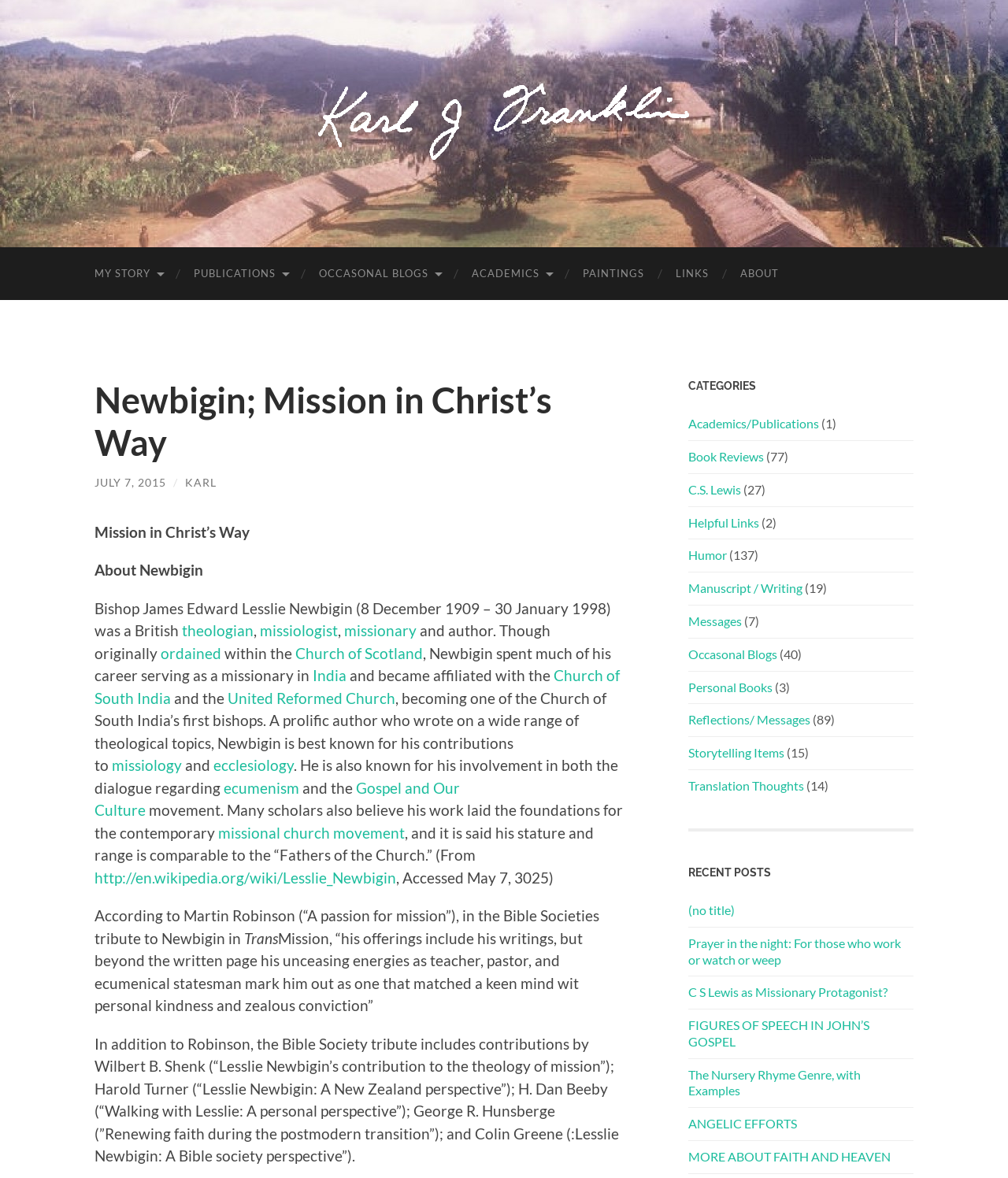Pinpoint the bounding box coordinates of the clickable area needed to execute the instruction: "Click on the 'MY STORY' link". The coordinates should be specified as four float numbers between 0 and 1, i.e., [left, top, right, bottom].

[0.078, 0.21, 0.177, 0.255]